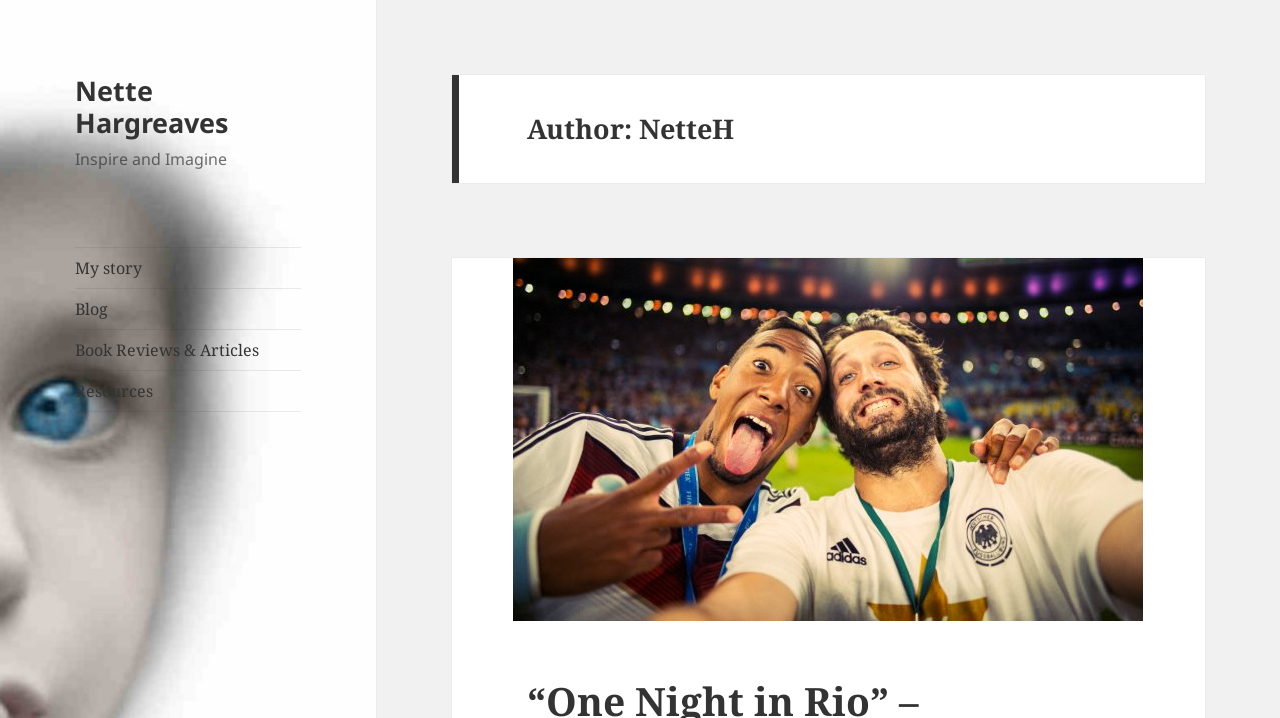What is the tagline of the webpage? Refer to the image and provide a one-word or short phrase answer.

Inspire and Imagine